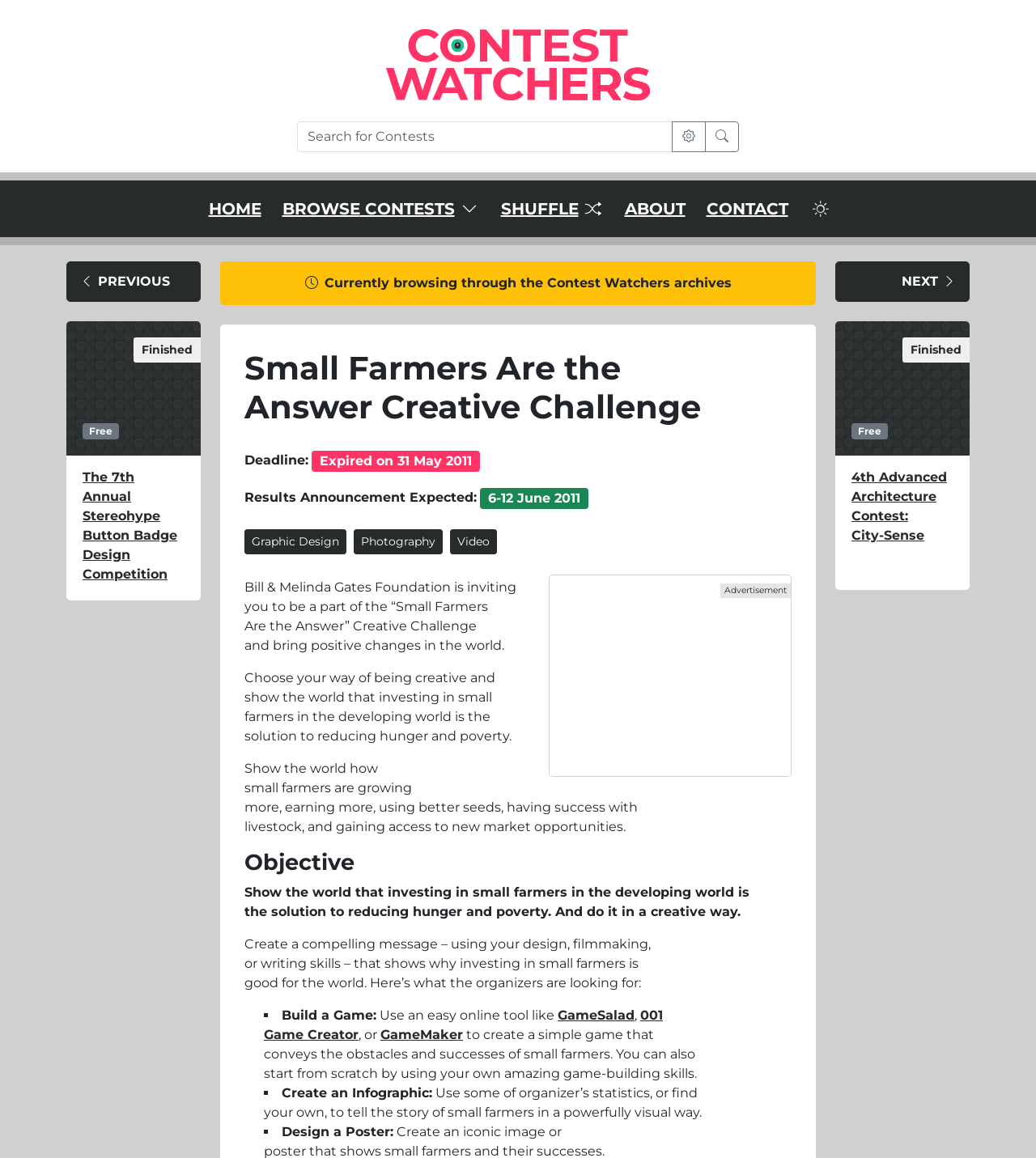Refer to the image and provide an in-depth answer to the question:
What is the deadline for the contest?

The deadline for the contest is mentioned in the section 'Contest Status', which states that the deadline has expired on 31 May 2011.